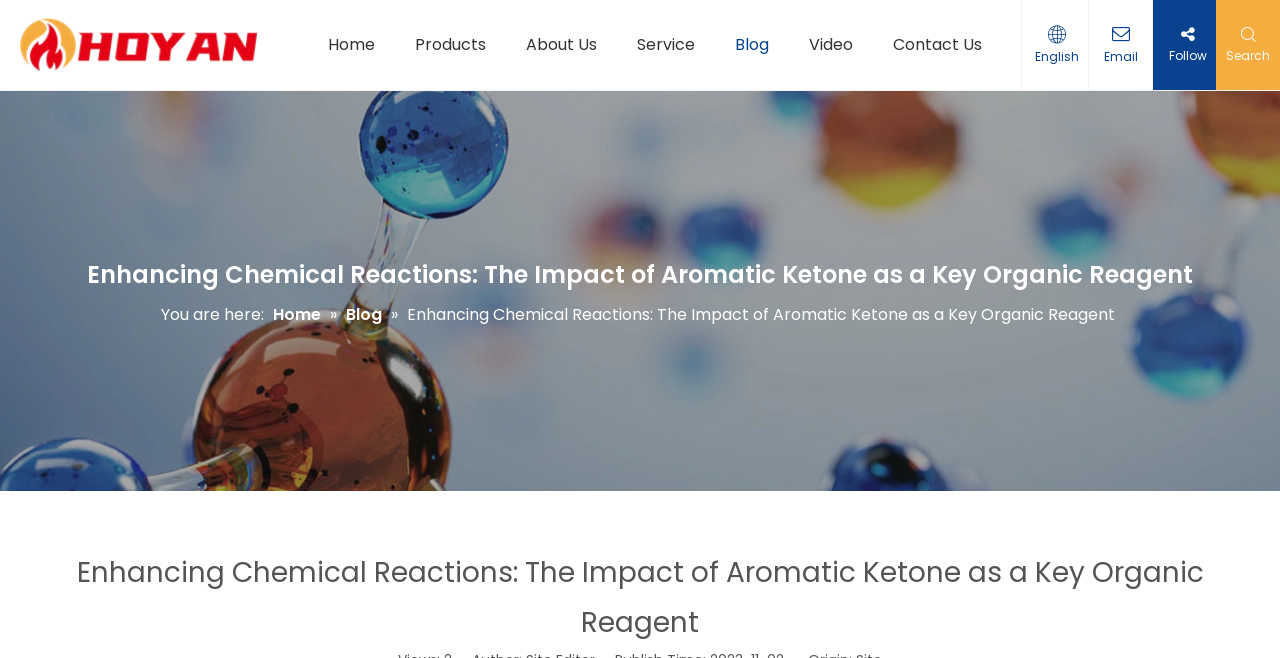Answer succinctly with a single word or phrase:
How can I contact the author?

Email